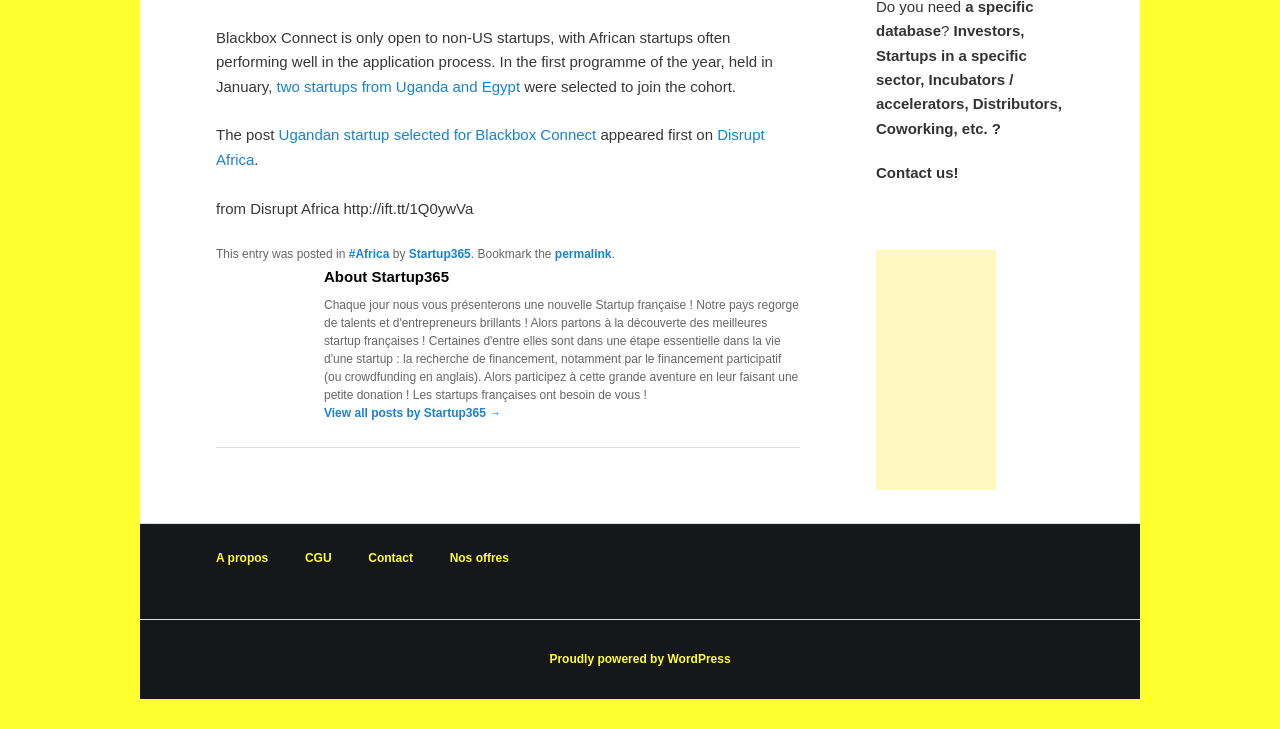Who is the author of the post?
Provide a thorough and detailed answer to the question.

The webpage has a footer section that indicates the author of the post, which is 'Startup365'.